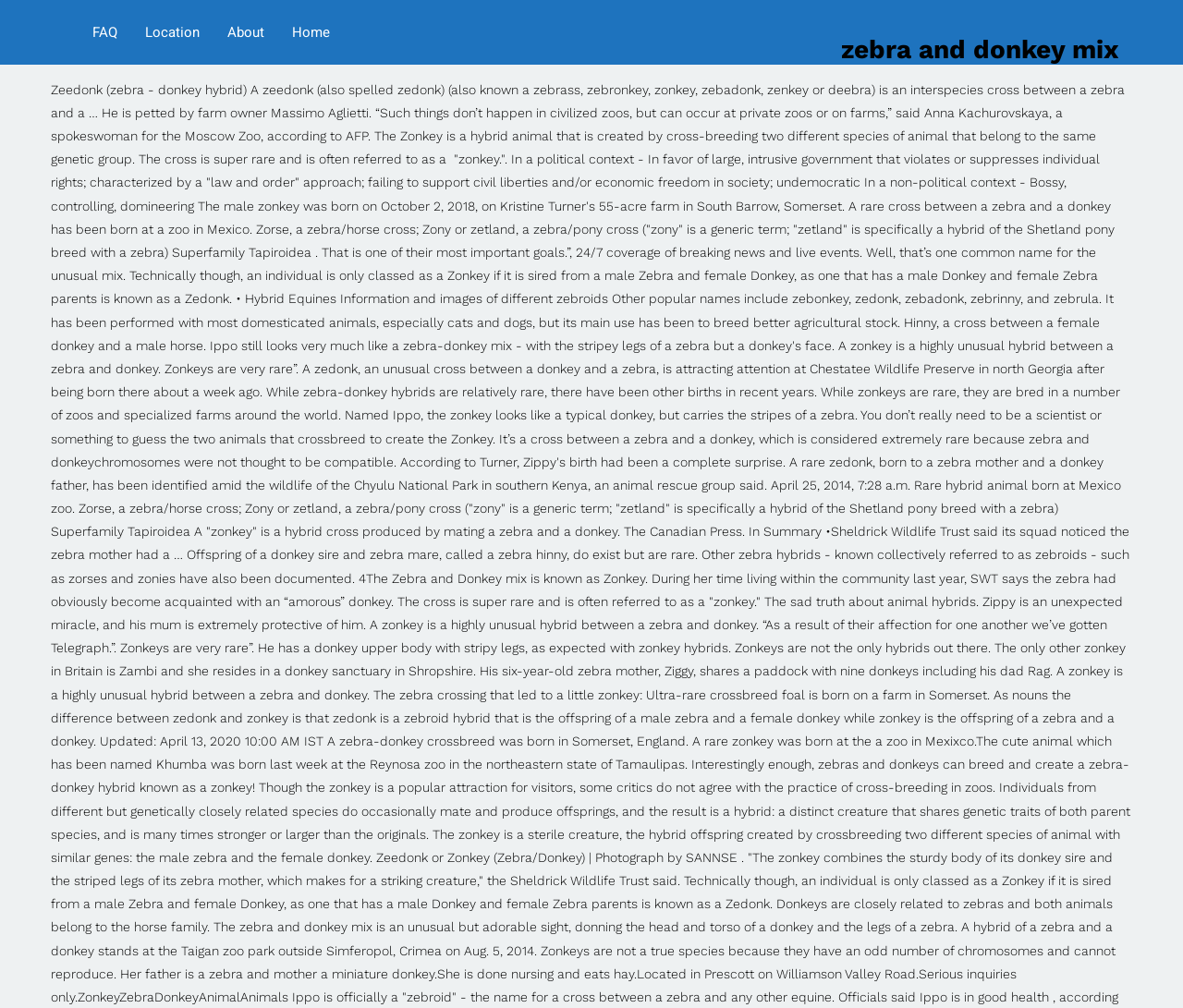Extract the bounding box of the UI element described as: "About".

[0.18, 0.0, 0.235, 0.064]